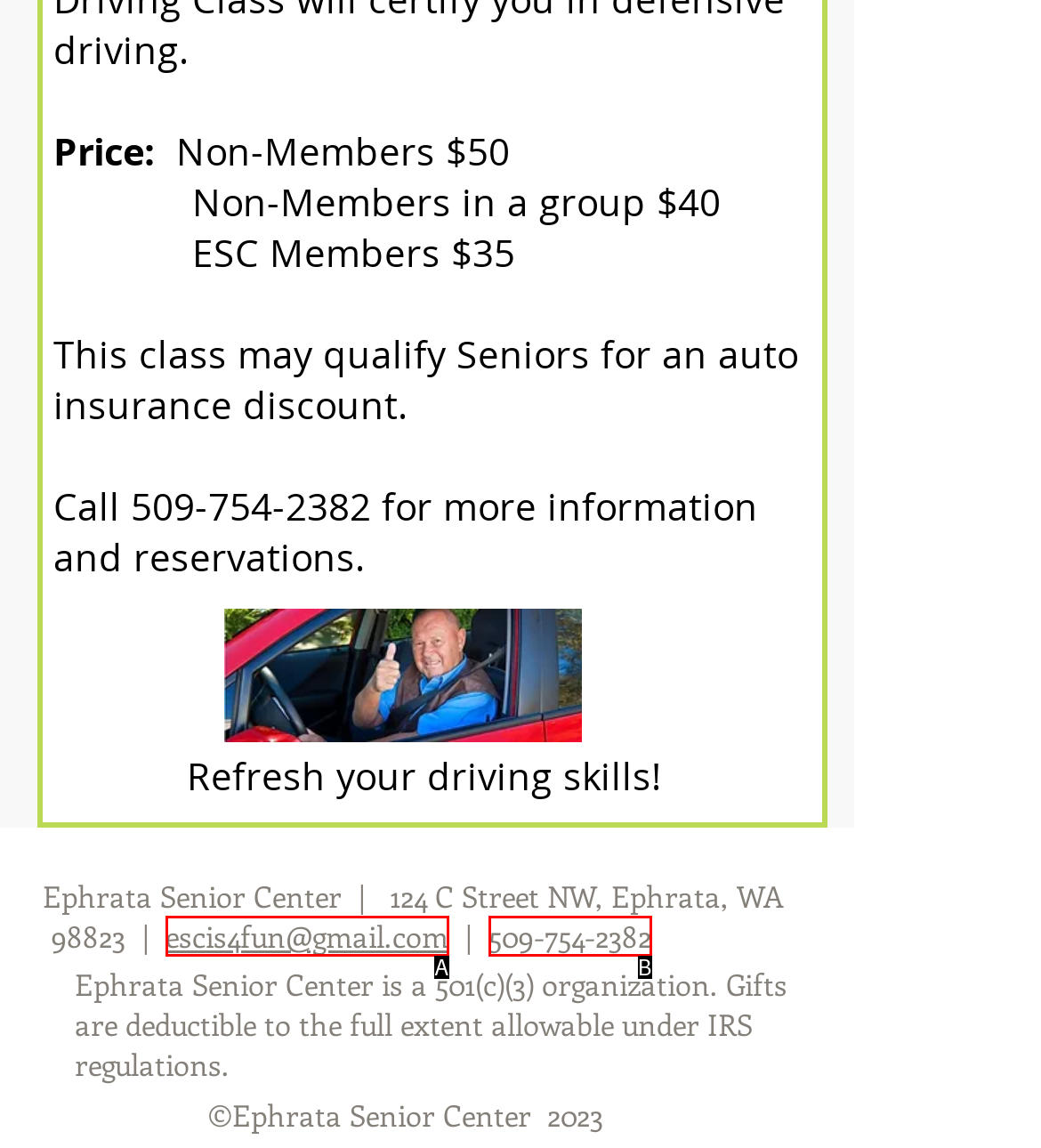Identify the option that corresponds to the description: 509-754-2382 
Provide the letter of the matching option from the available choices directly.

B